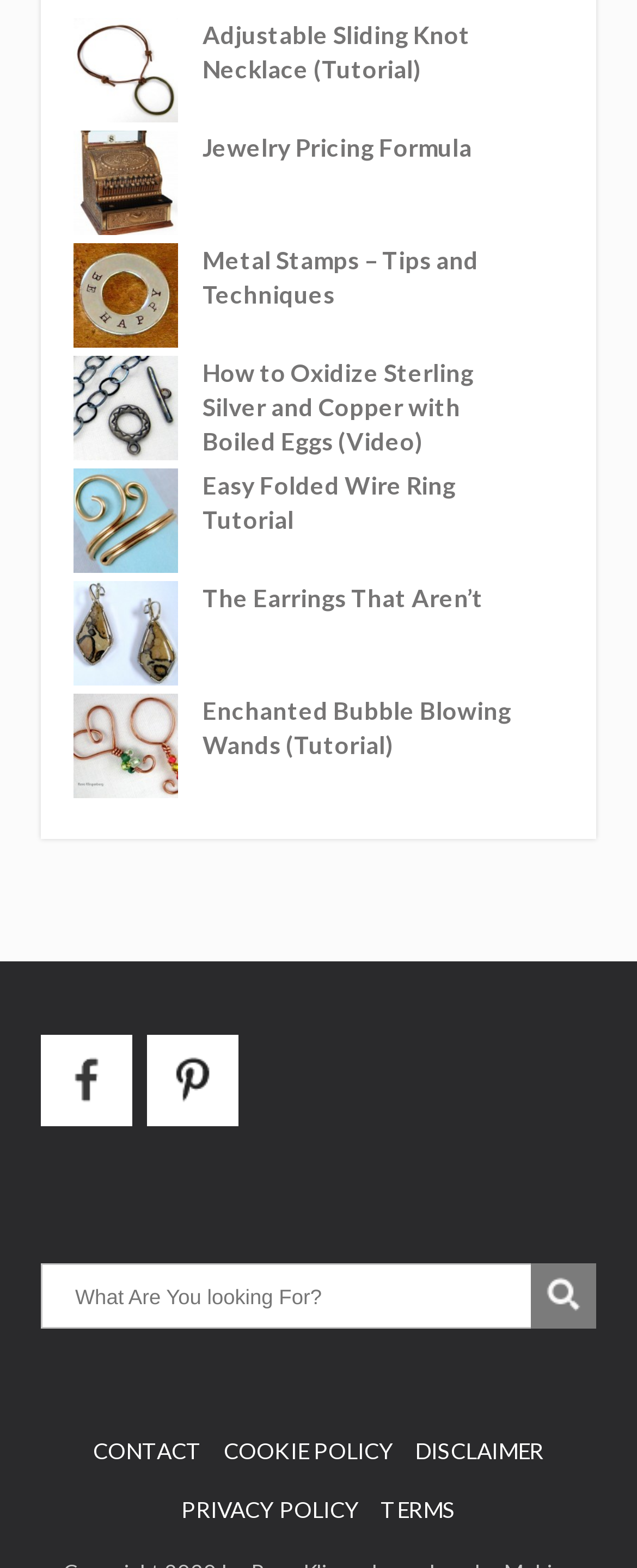Please determine the bounding box coordinates of the element's region to click for the following instruction: "Read the tutorial on Adjustable Sliding Knot Necklace".

[0.318, 0.012, 0.833, 0.055]